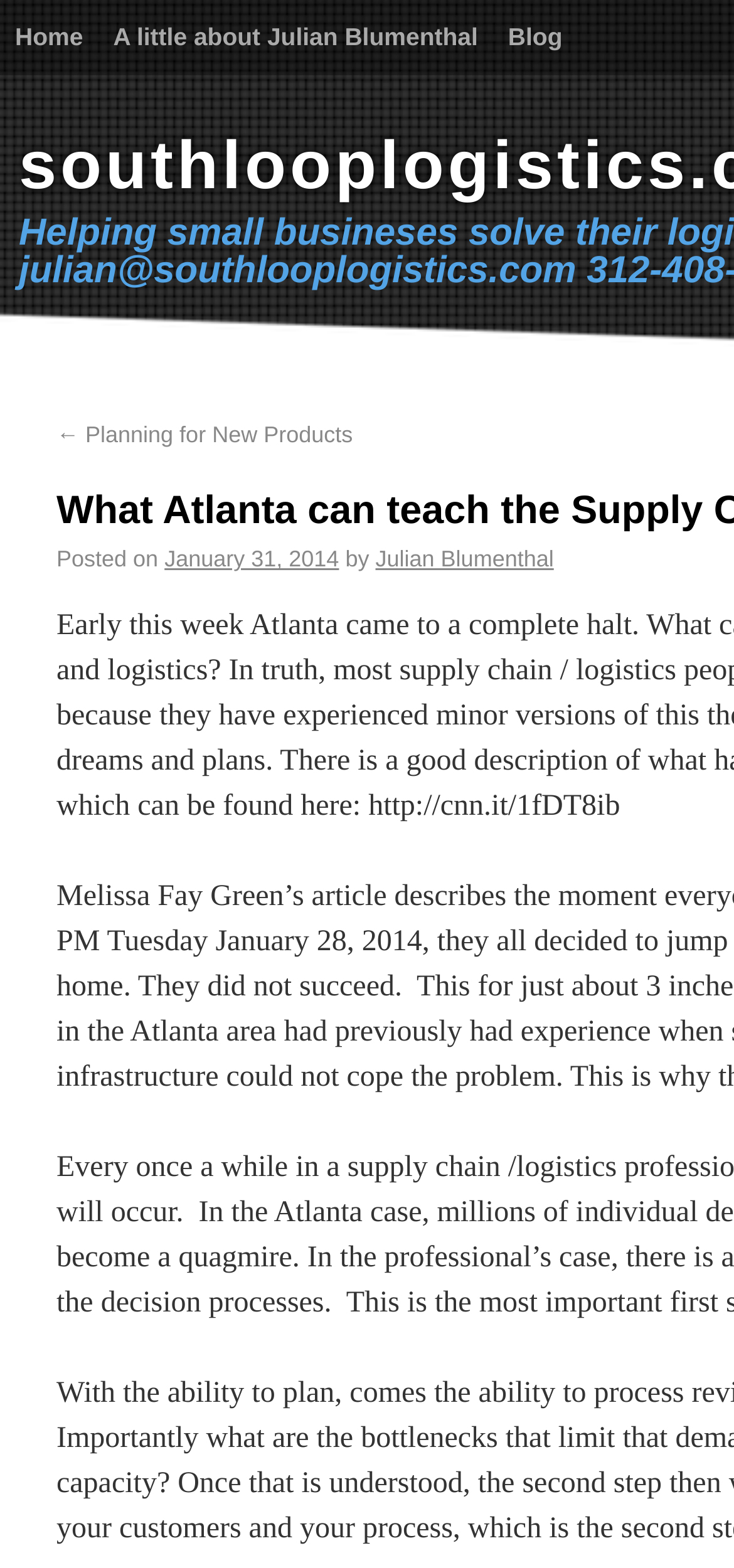What is the name of the author of the blog post?
Based on the visual, give a brief answer using one word or a short phrase.

Julian Blumenthal